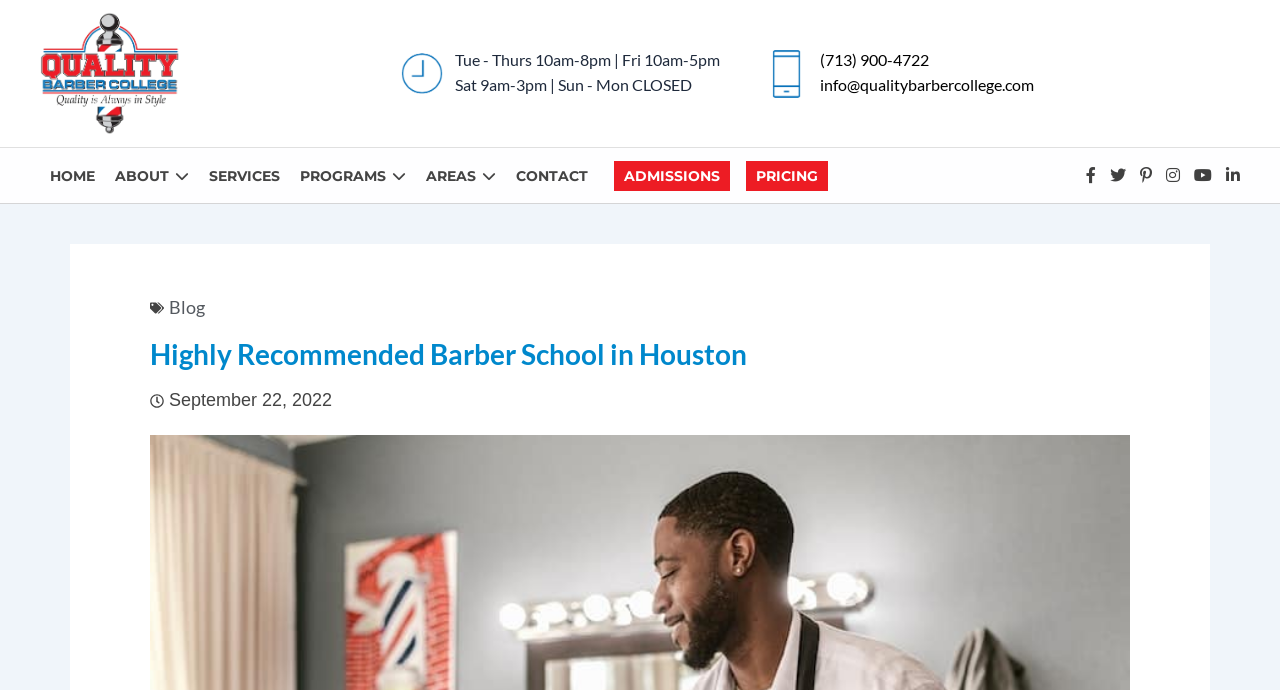Write a detailed summary of the webpage.

This webpage is about Quality Barber College, a highly recommended barber school in Houston. At the top, there is a heading displaying the school's business hours, including Tuesday to Thursday from 10am to 8pm, Friday from 10am to 5pm, Saturday from 9am to 3pm, and Sunday to Monday being closed. Next to the business hours, the school's phone number, (713) 900-4722, is displayed as a heading and also as a clickable link.

Below the business hours and phone number, there is a heading showing the school's email address, info@qualitybarbercollege.com, which is also a clickable link. 

On the top left, there is a navigation menu with links to different sections of the website, including HOME, ABOUT, SERVICES, PROGRAMS, AREAS, CONTACT, ADMISSIONS, and PRICING. 

On the top right, there are social media links to Facebook, Twitter, Pinterest, Instagram, YouTube, and LinkedIn. 

Further down, there is a large heading that reads "Highly Recommended Barber School in Houston". Below this heading, there is a link to a blog and a date, September 22, 2022, which is also marked as a time element.